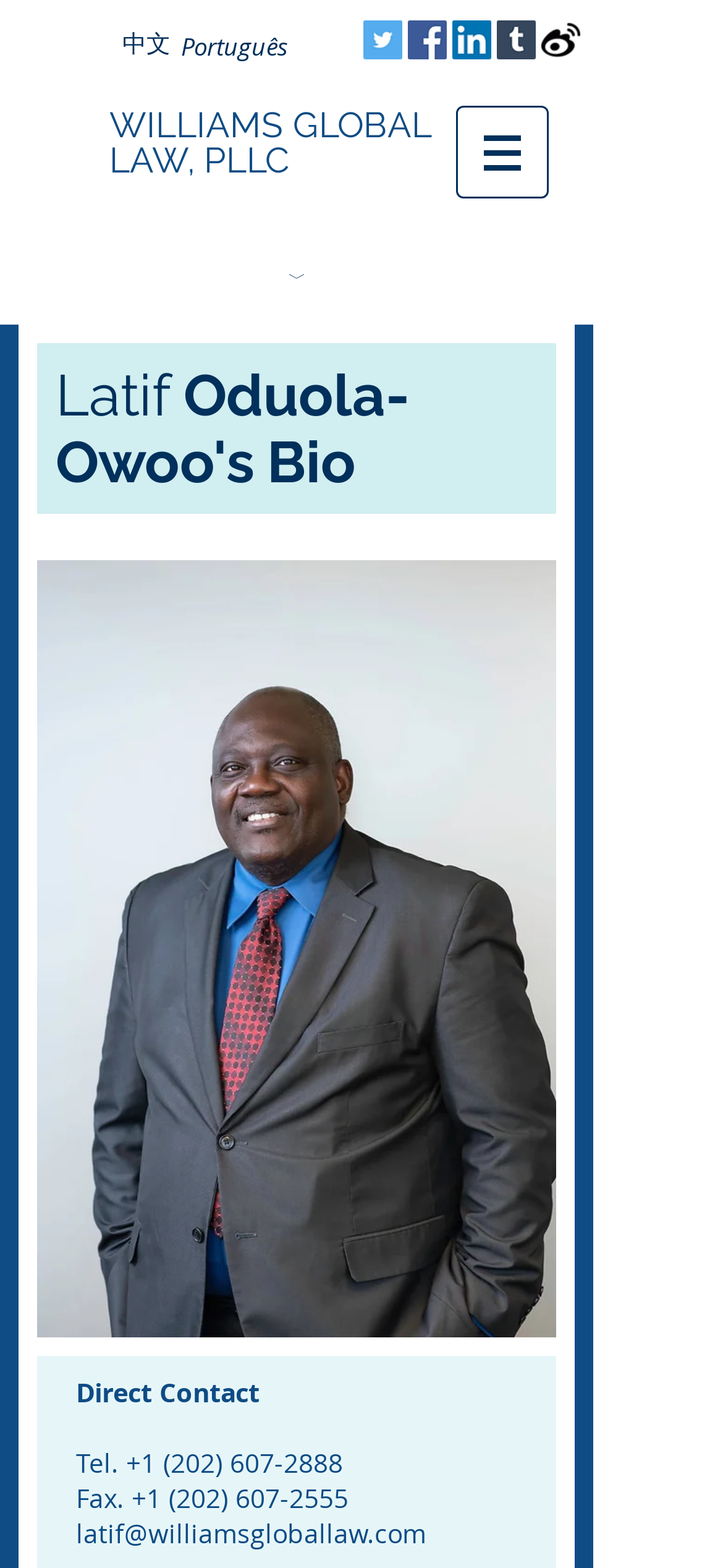Please determine the bounding box coordinates of the clickable area required to carry out the following instruction: "Visit Twitter page". The coordinates must be four float numbers between 0 and 1, represented as [left, top, right, bottom].

[0.503, 0.013, 0.556, 0.038]